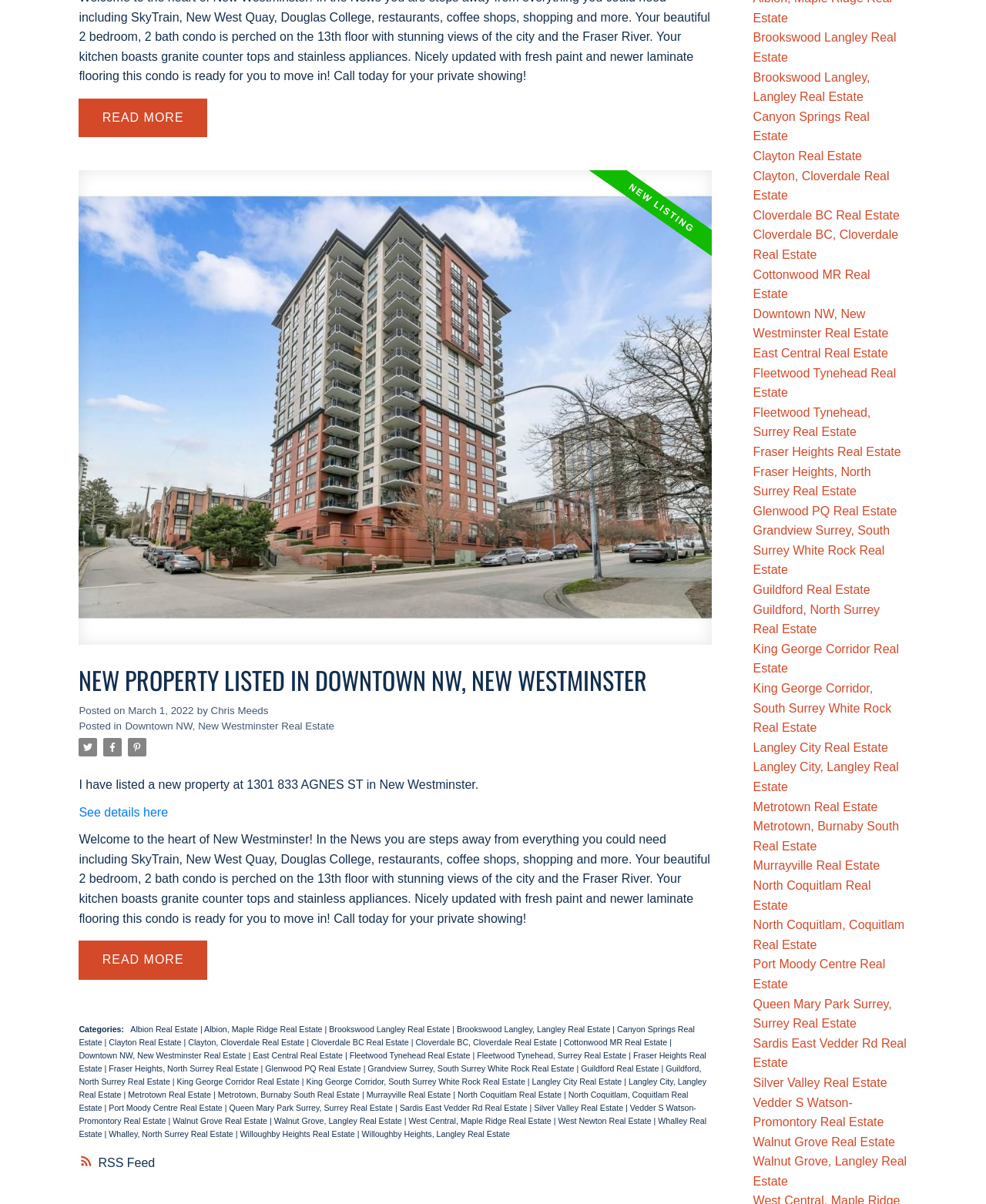Please identify the bounding box coordinates of the area that needs to be clicked to fulfill the following instruction: "Click on the 'RSS Feed' link."

[0.08, 0.958, 0.722, 0.974]